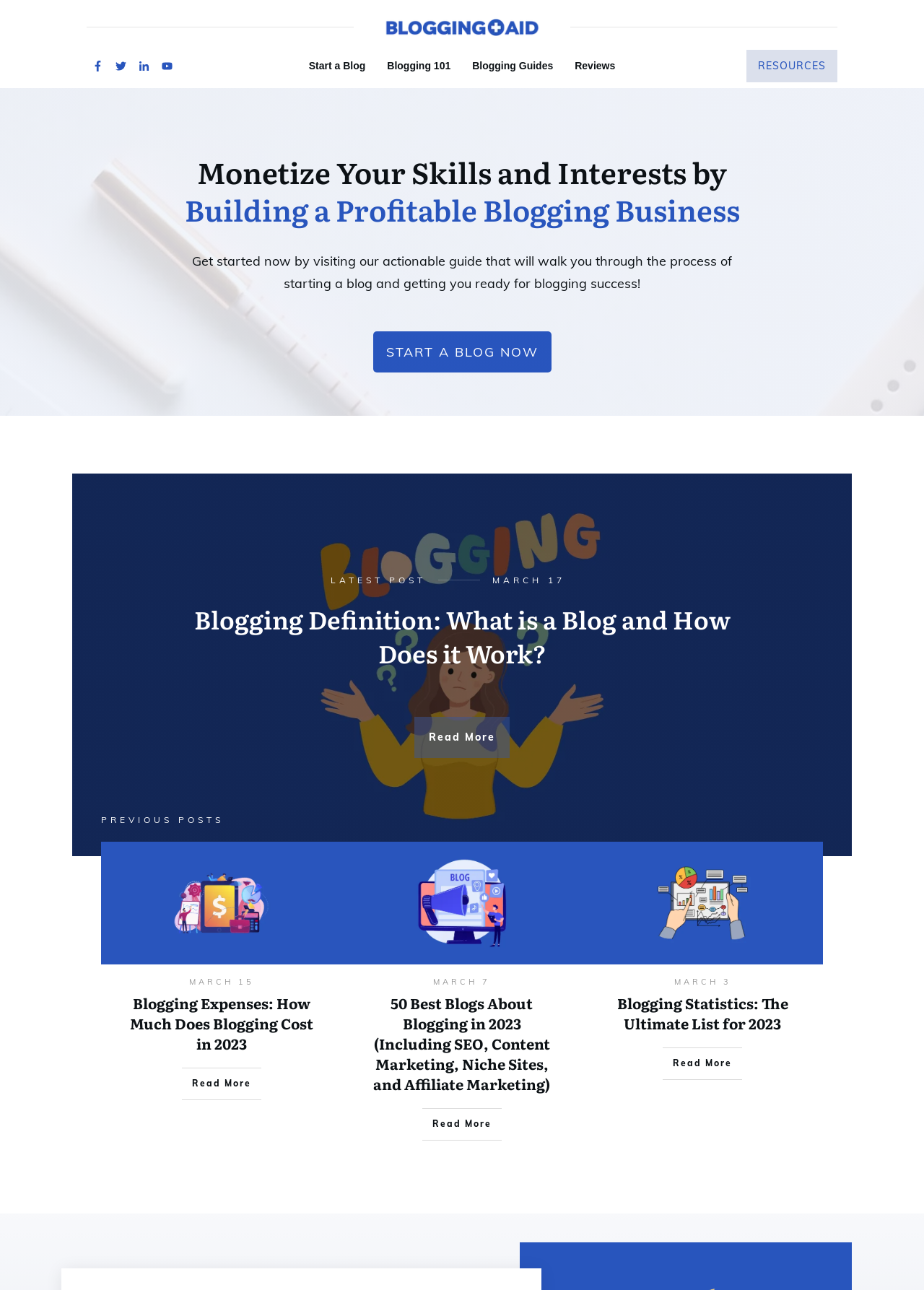Please identify the bounding box coordinates of the clickable region that I should interact with to perform the following instruction: "Read the article 'Blogging Expenses: How Much Does Blogging Cost in 2023'". The coordinates should be expressed as four float numbers between 0 and 1, i.e., [left, top, right, bottom].

[0.138, 0.77, 0.341, 0.817]